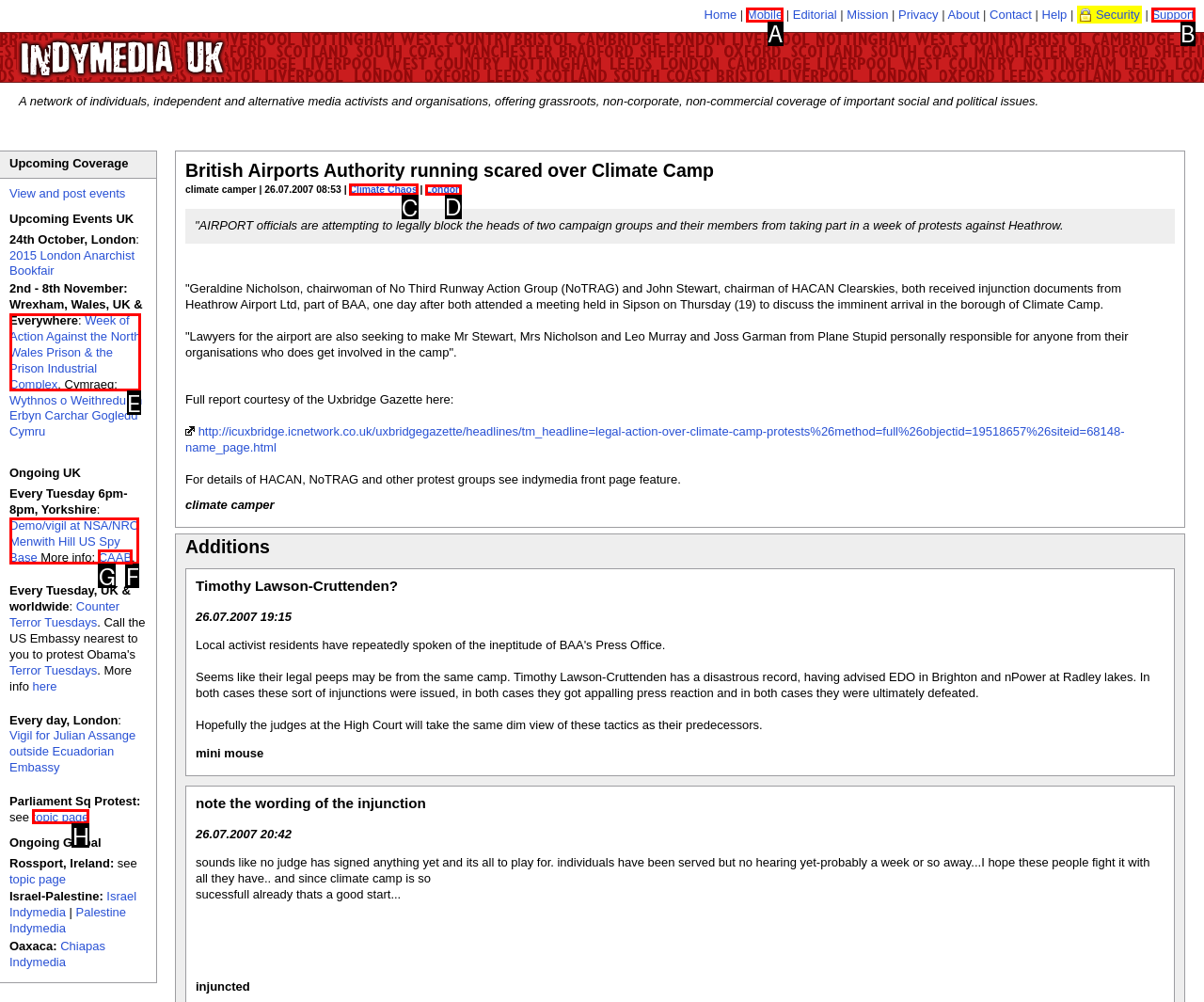Which UI element should be clicked to perform the following task: Read the article about 'Climate Chaos'? Answer with the corresponding letter from the choices.

C